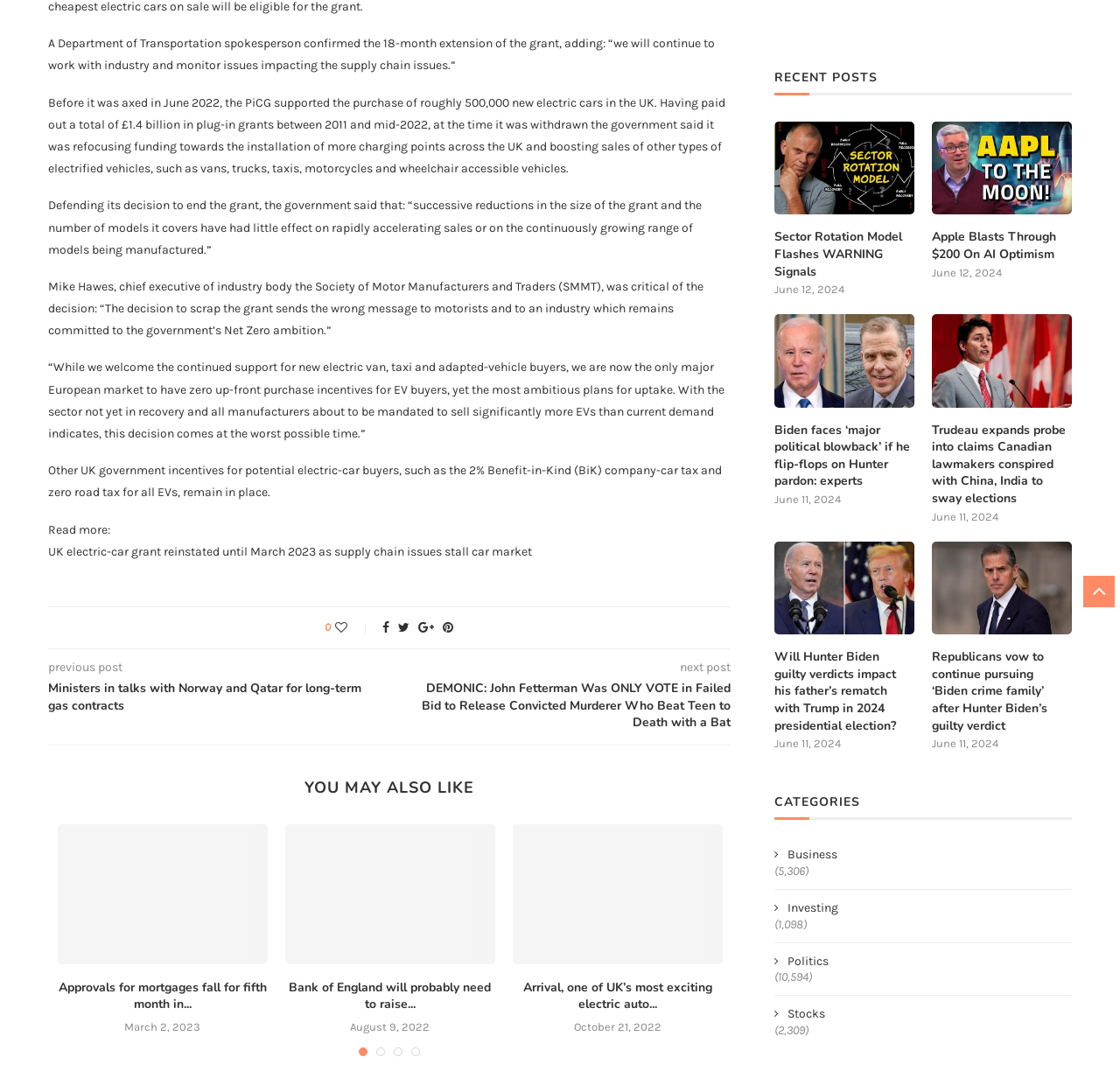Locate the bounding box of the UI element based on this description: "Investing". Provide four float numbers between 0 and 1 as [left, top, right, bottom].

[0.691, 0.83, 0.955, 0.846]